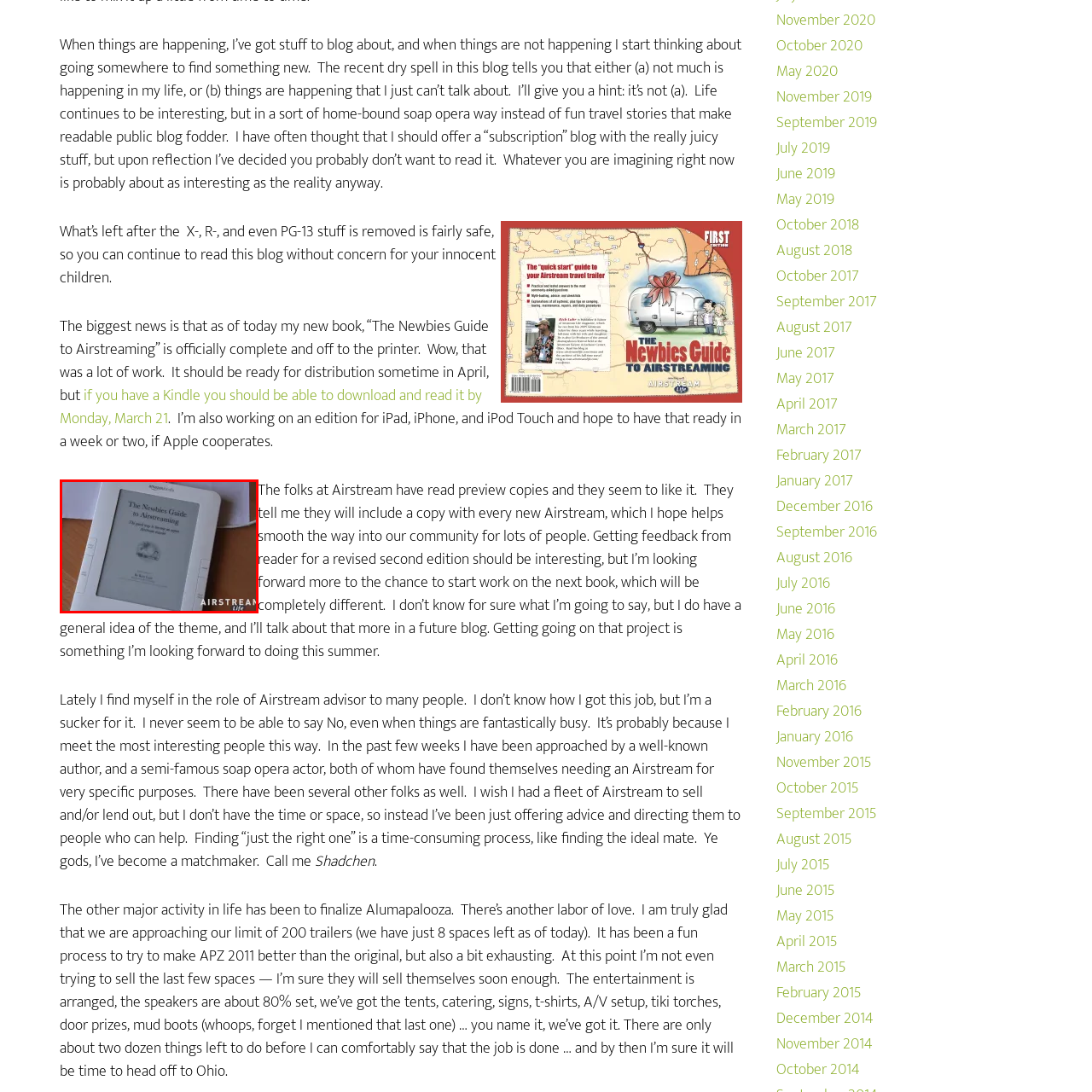What is the surface material of the table?
Please focus on the image surrounded by the red bounding box and provide a one-word or phrase answer based on the image.

Wooden